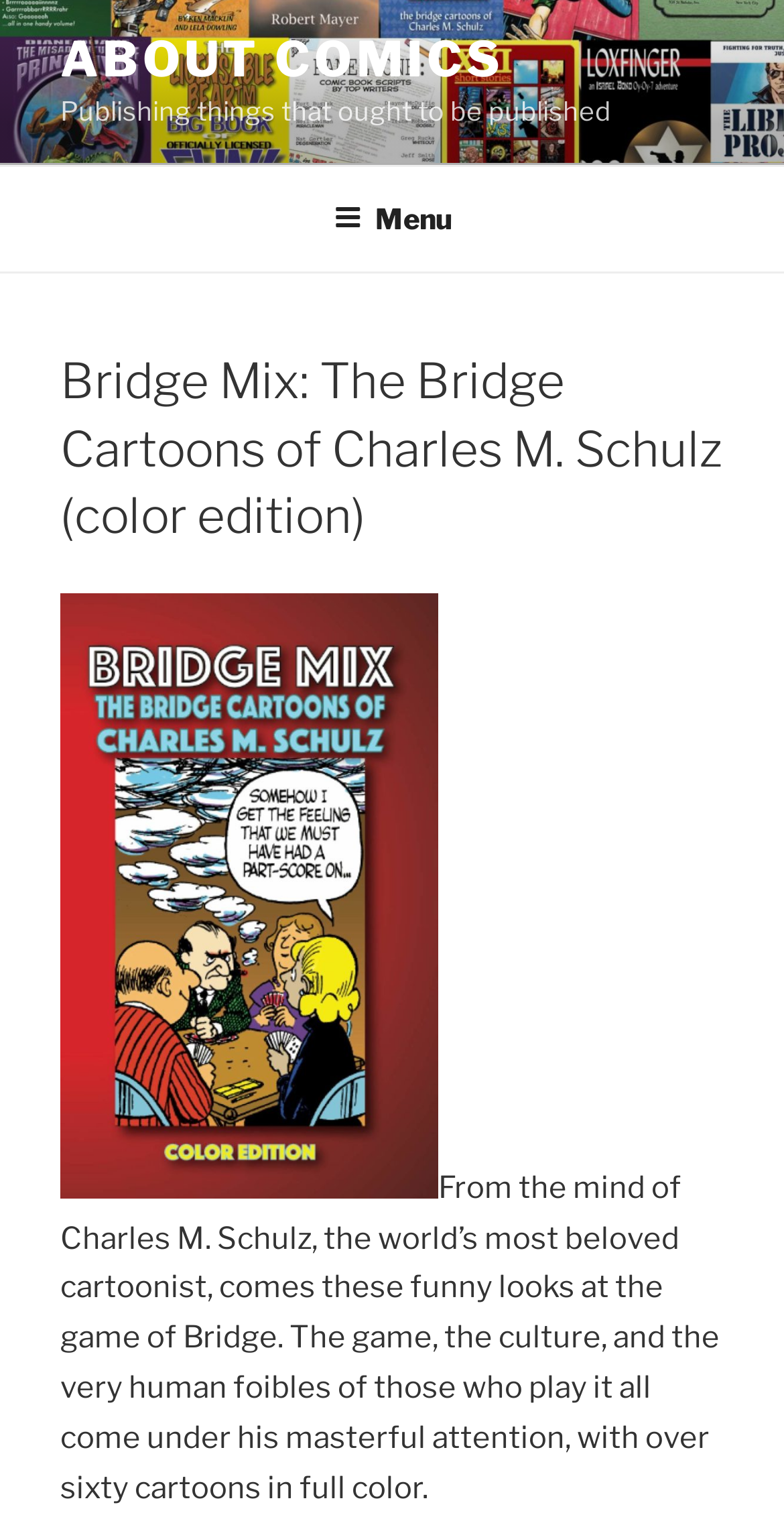Give a concise answer using only one word or phrase for this question:
What is the color format of the cartoons in this book?

full color